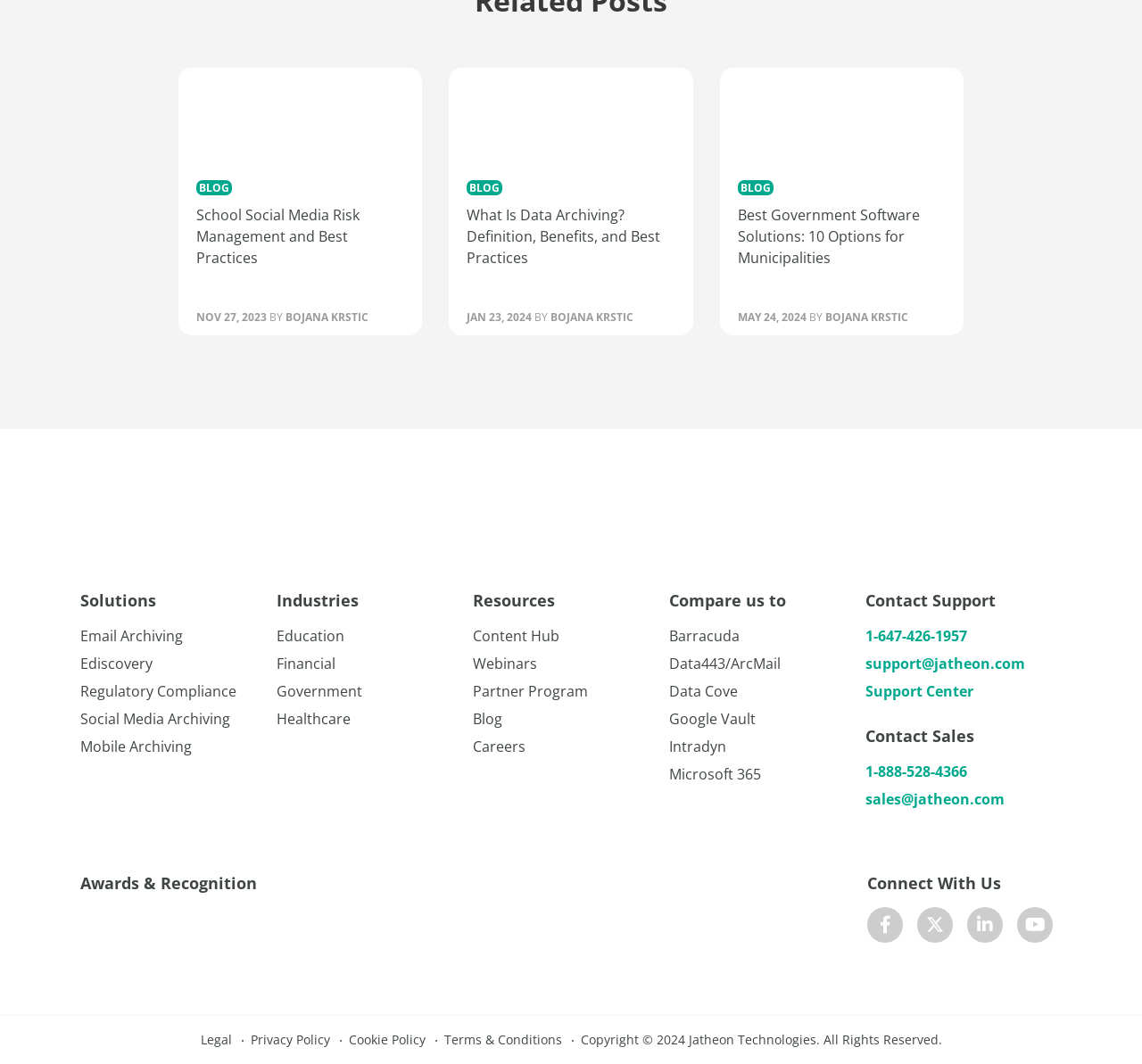Please identify the bounding box coordinates for the region that you need to click to follow this instruction: "Click on the 'Contact Support' link".

[0.758, 0.586, 0.93, 0.608]